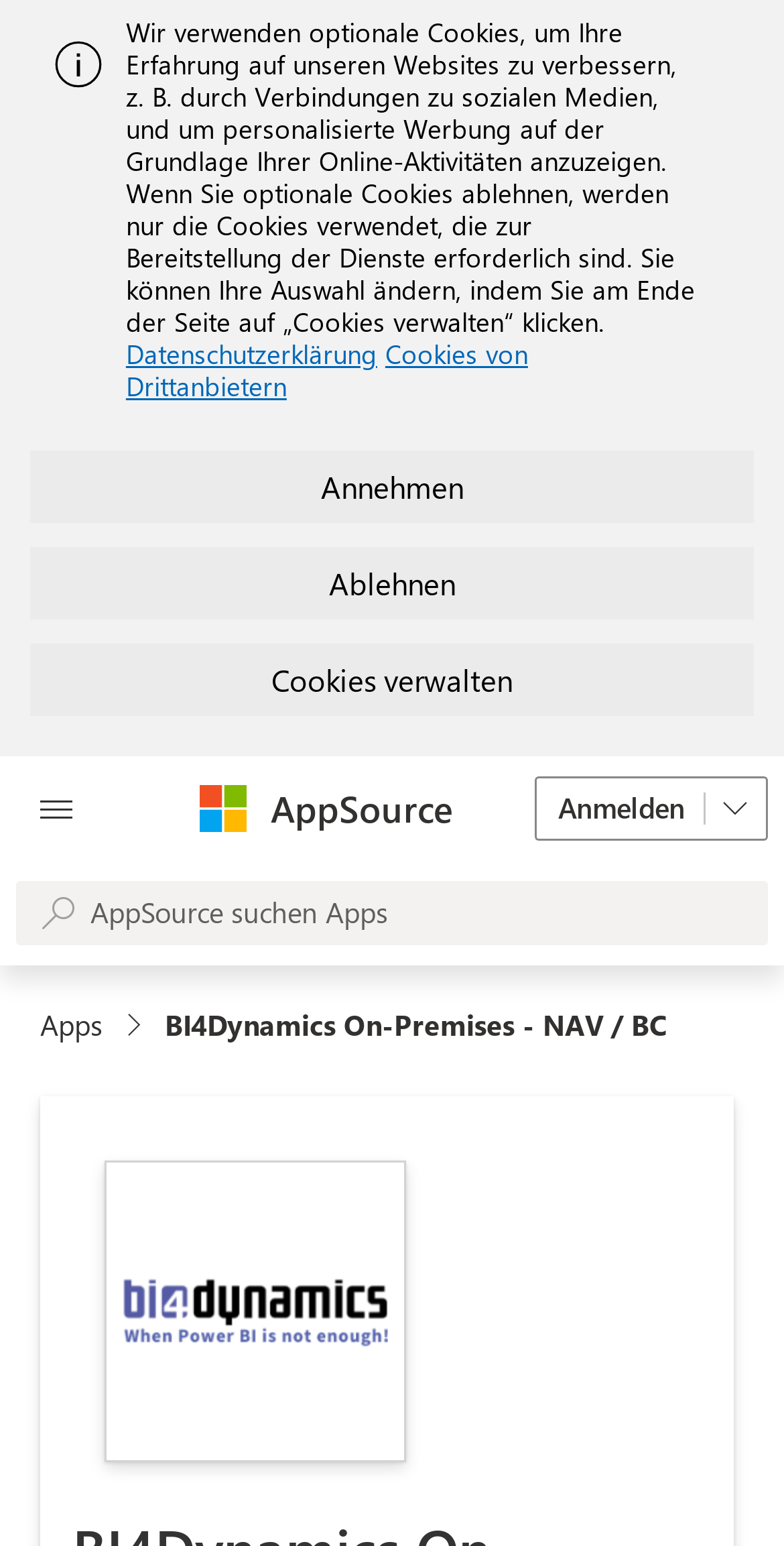Locate the UI element described by Cookies verwalten and provide its bounding box coordinates. Use the format (top-left x, top-left y, bottom-right x, bottom-right y) with all values as floating point numbers between 0 and 1.

[0.038, 0.416, 0.962, 0.463]